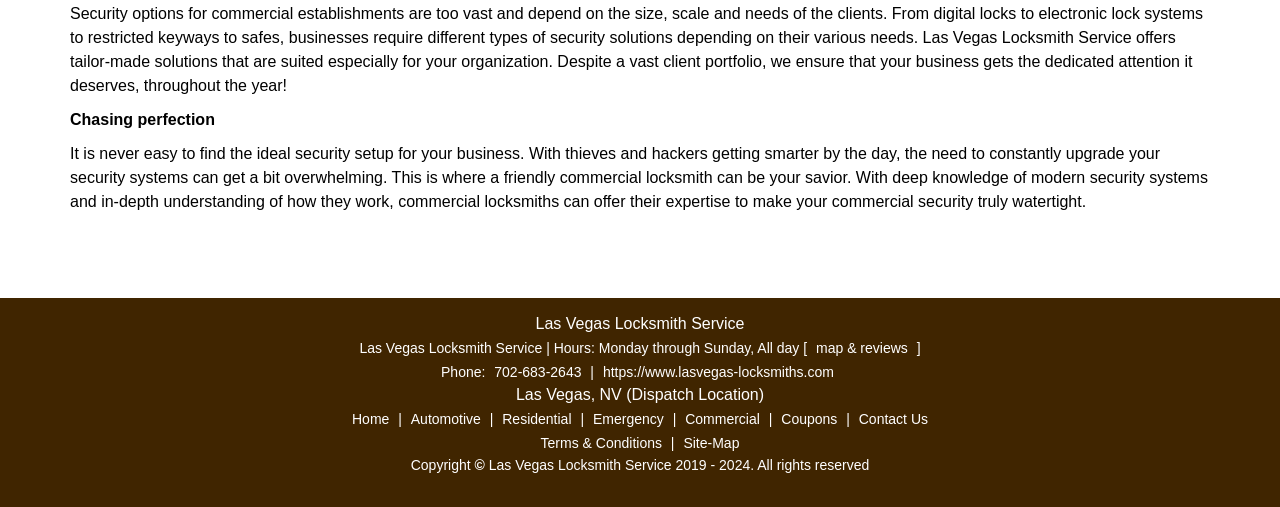Find and indicate the bounding box coordinates of the region you should select to follow the given instruction: "Click on the 'Home' link".

[0.271, 0.811, 0.308, 0.842]